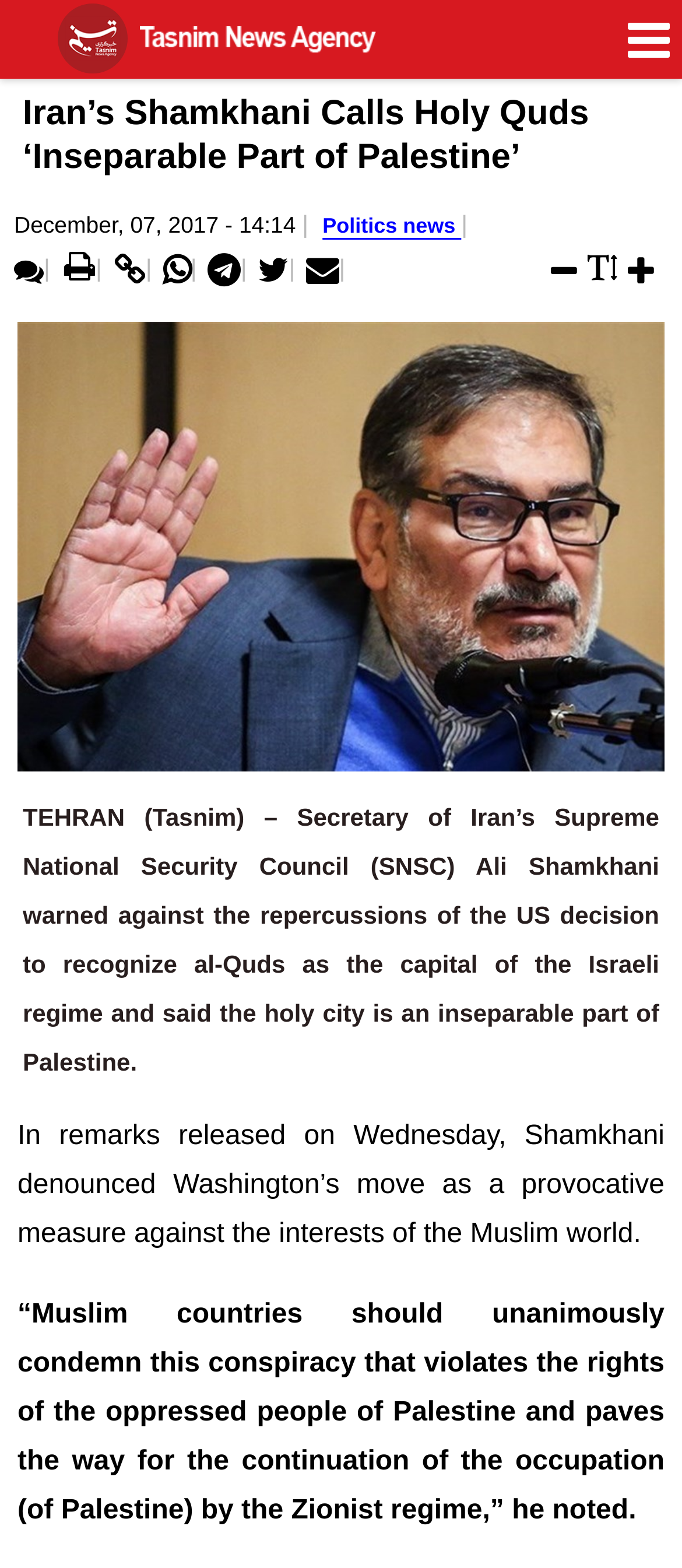Provide a short, one-word or phrase answer to the question below:
How many social media links are available?

4